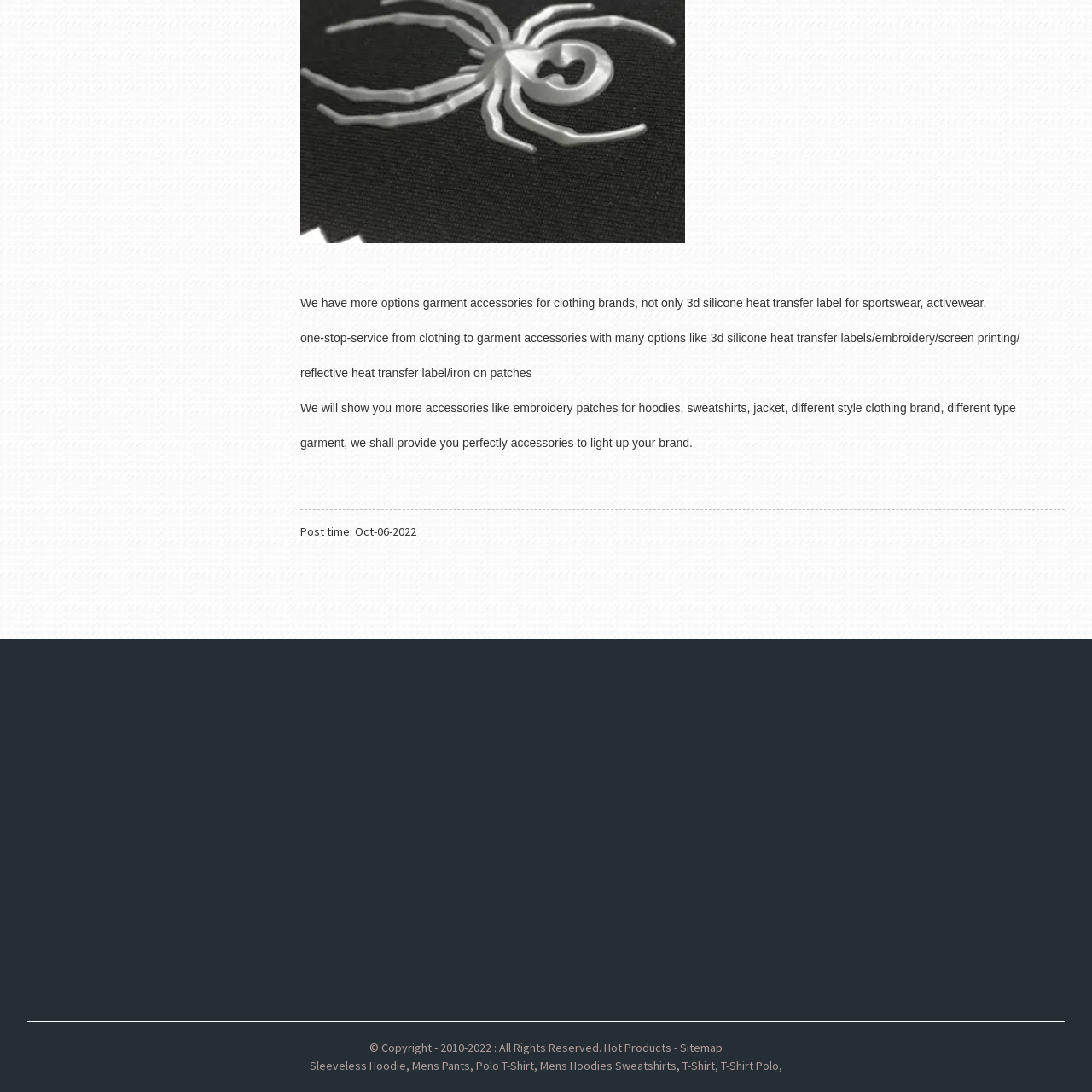Please find the bounding box coordinates of the clickable region needed to complete the following instruction: "Check the copyright information". The bounding box coordinates must consist of four float numbers between 0 and 1, i.e., [left, top, right, bottom].

None